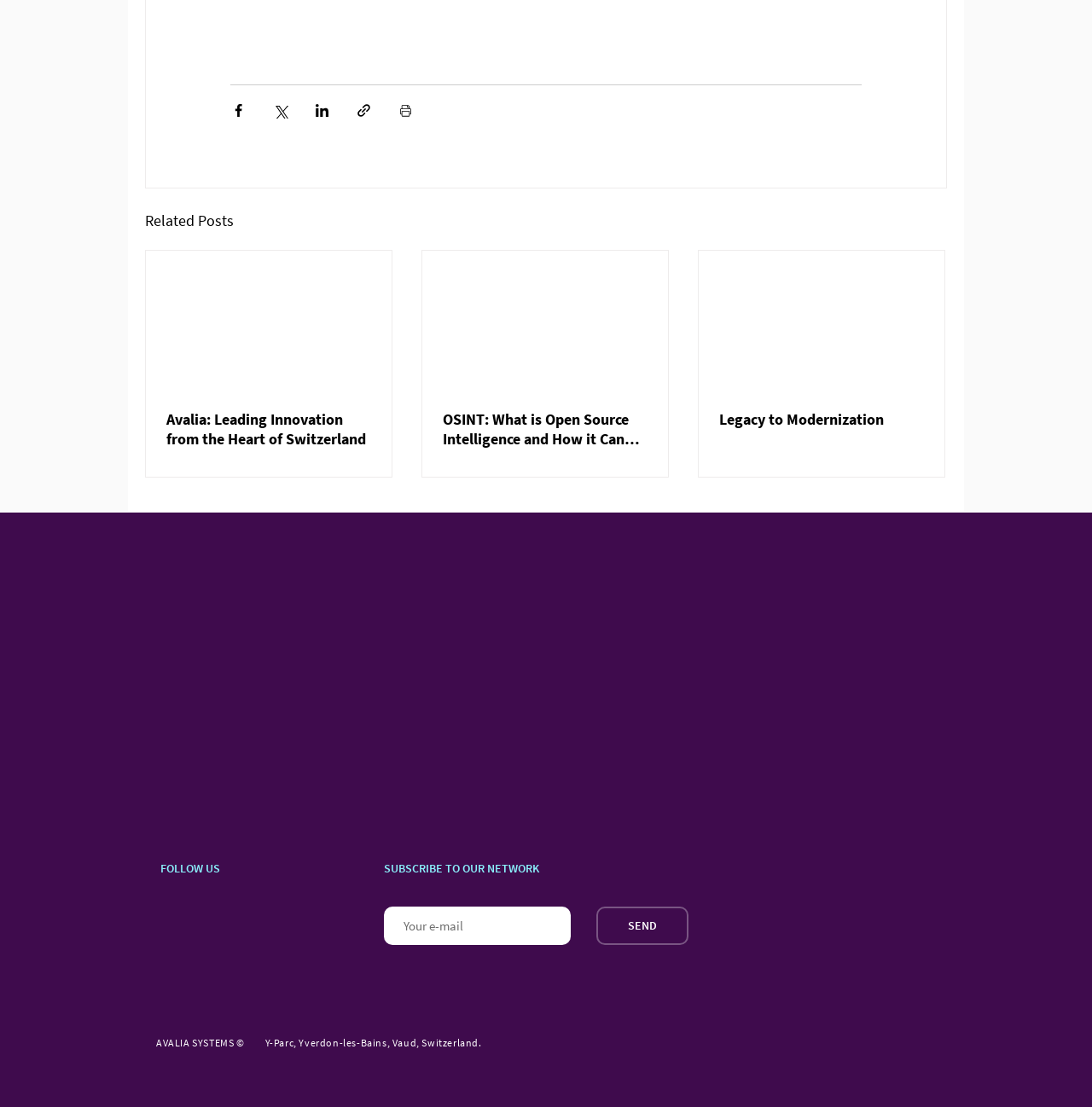How many related posts are listed?
Look at the screenshot and respond with a single word or phrase.

3